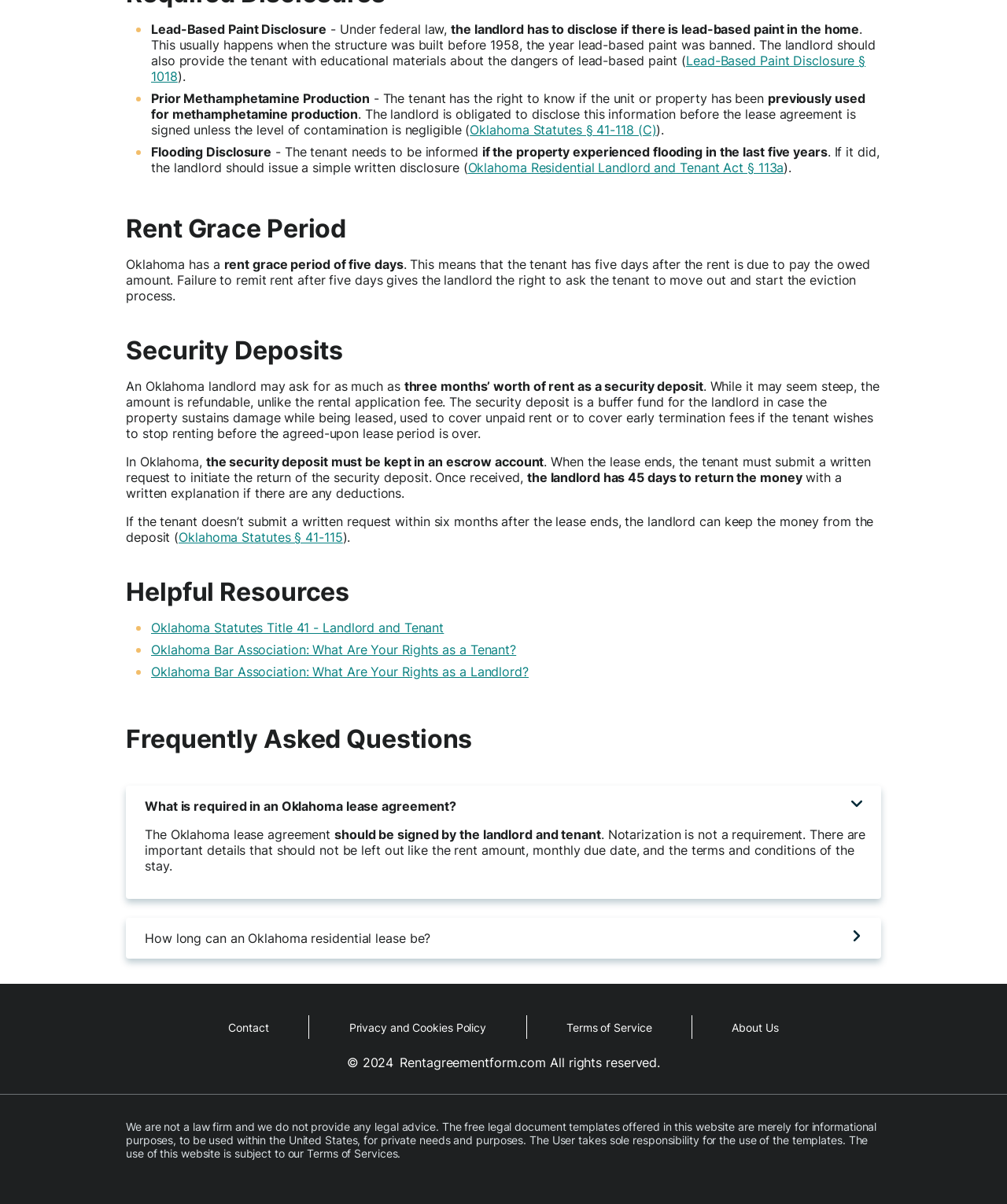Specify the bounding box coordinates of the area to click in order to follow the given instruction: "Click on 'Oklahoma Residential Landlord and Tenant Act § 113a'."

[0.464, 0.133, 0.778, 0.146]